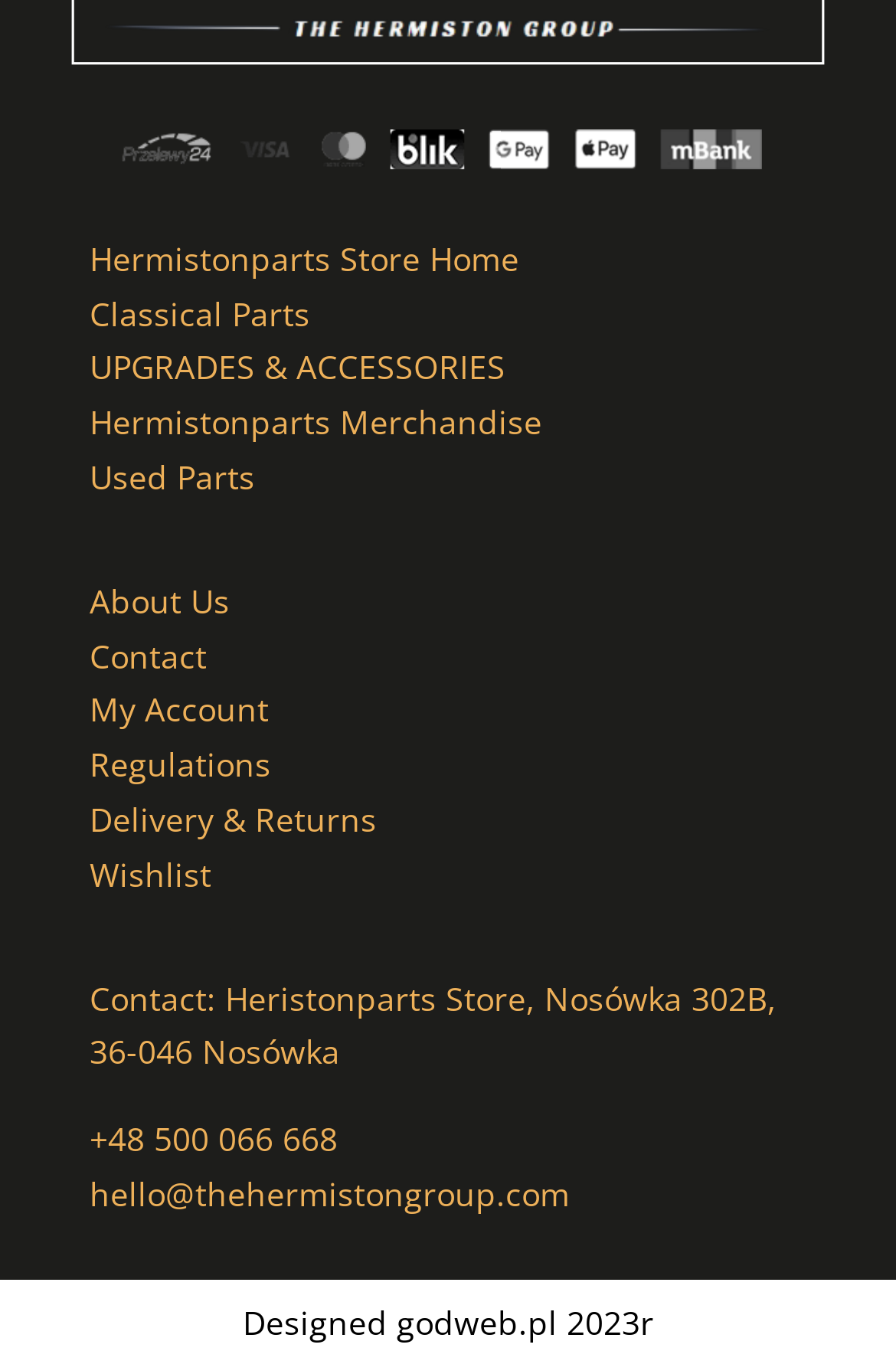What is the contact email of the store?
Look at the image and answer the question with a single word or phrase.

hello@thehermistongroup.com